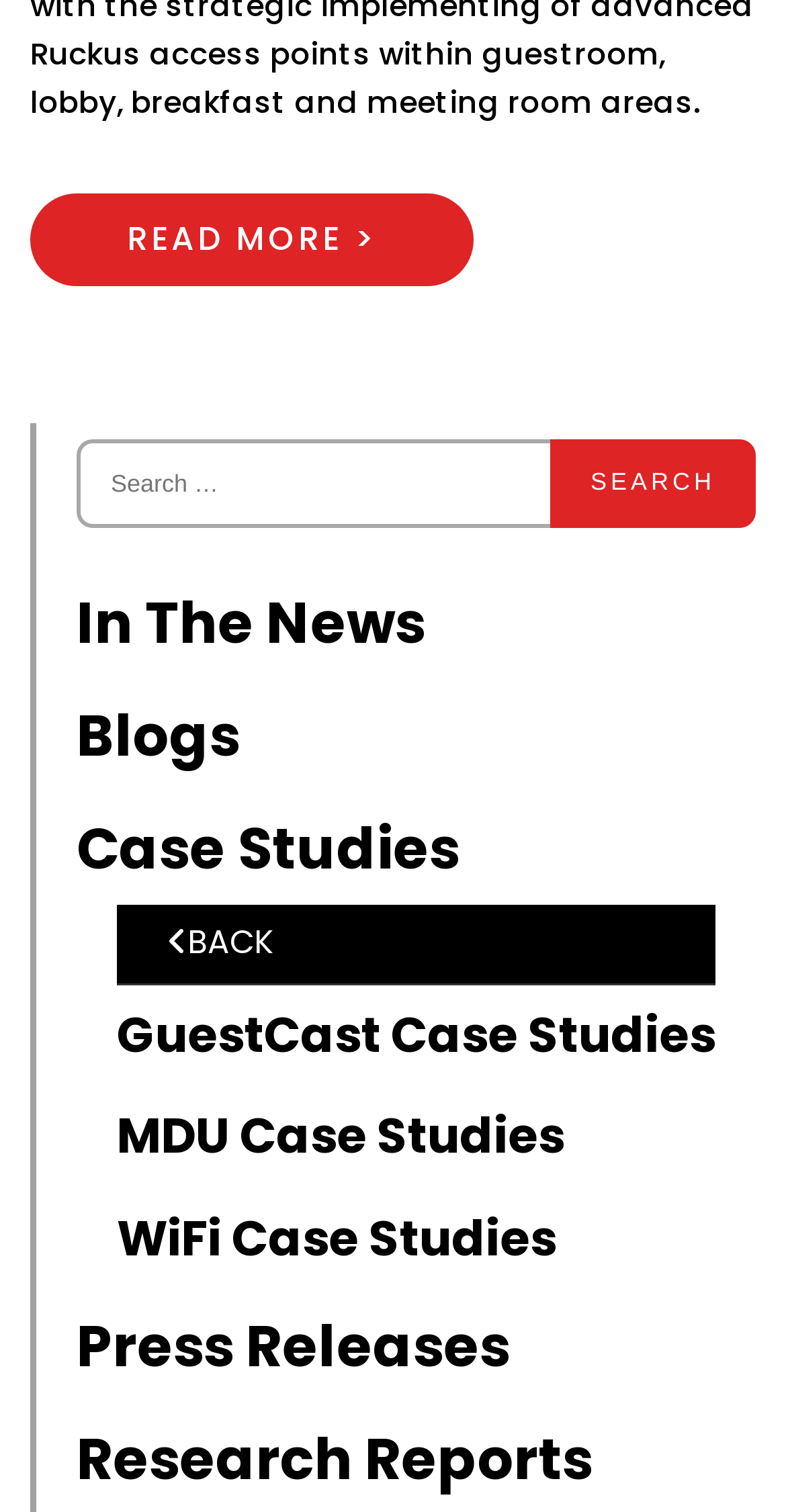Find the bounding box coordinates for the area that should be clicked to accomplish the instruction: "Search for something".

[0.097, 0.29, 0.7, 0.349]